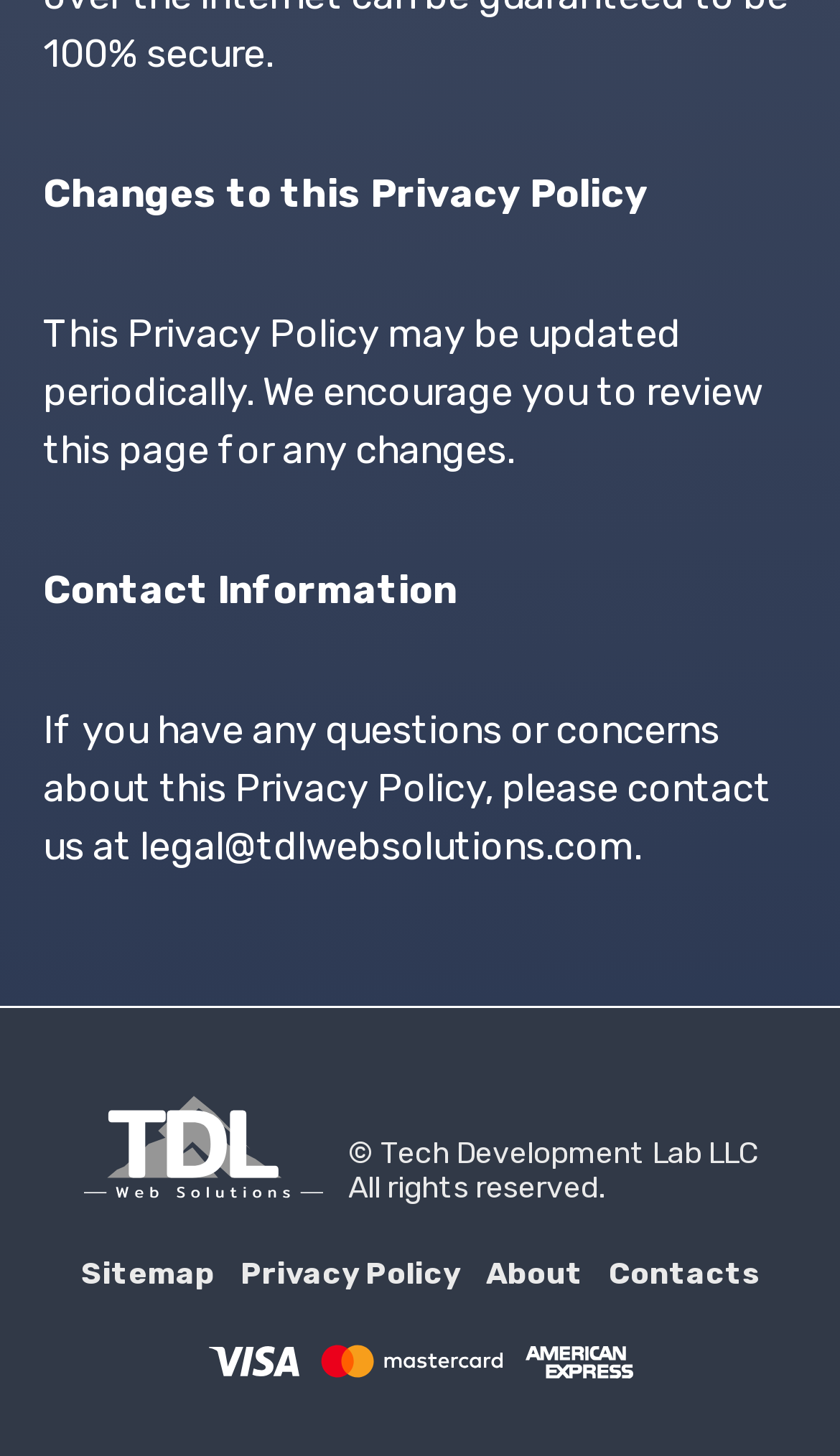Given the element description "Contacts" in the screenshot, predict the bounding box coordinates of that UI element.

[0.724, 0.863, 0.904, 0.888]